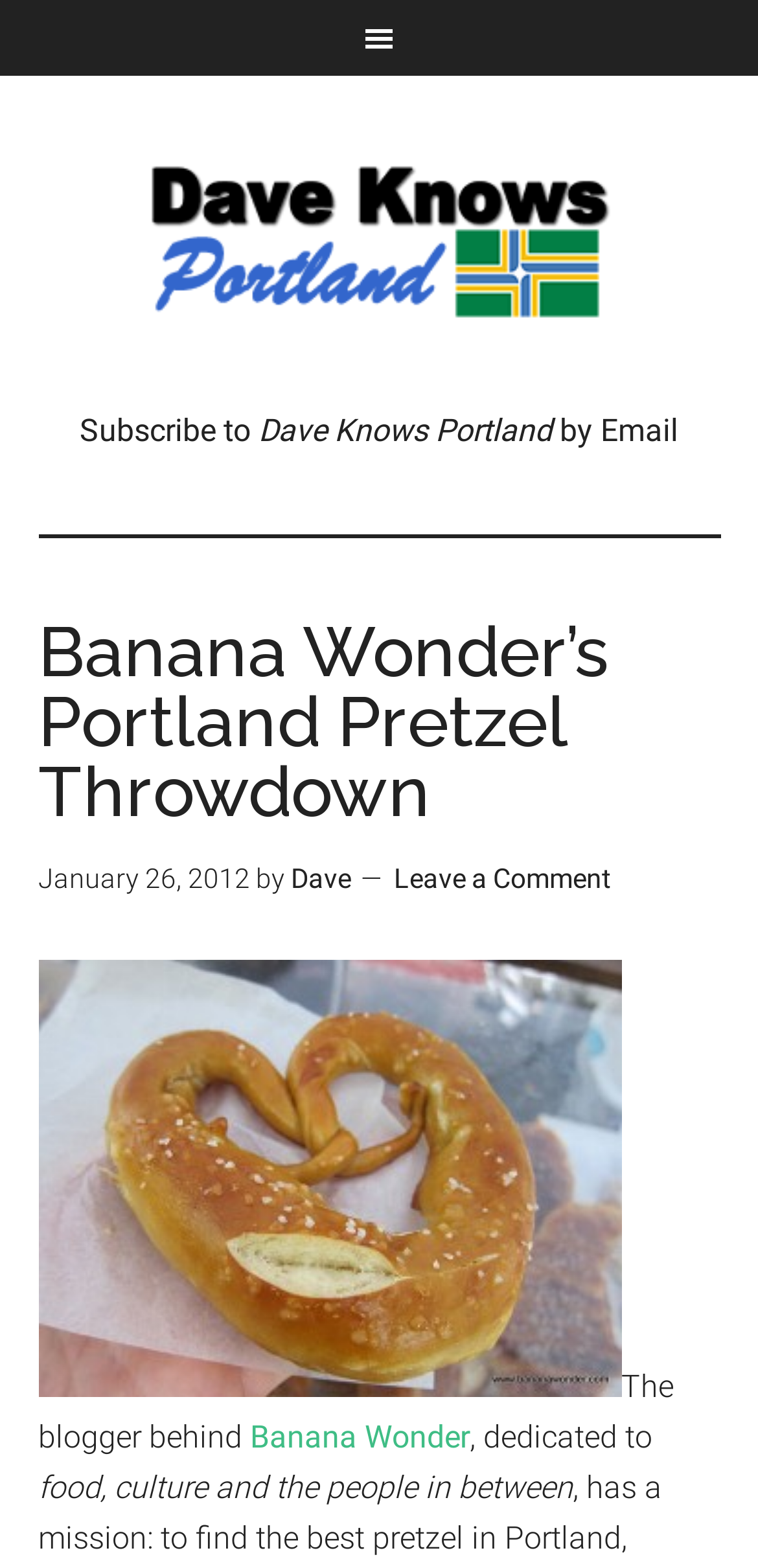How many links are there in the article?
Use the image to answer the question with a single word or phrase.

5